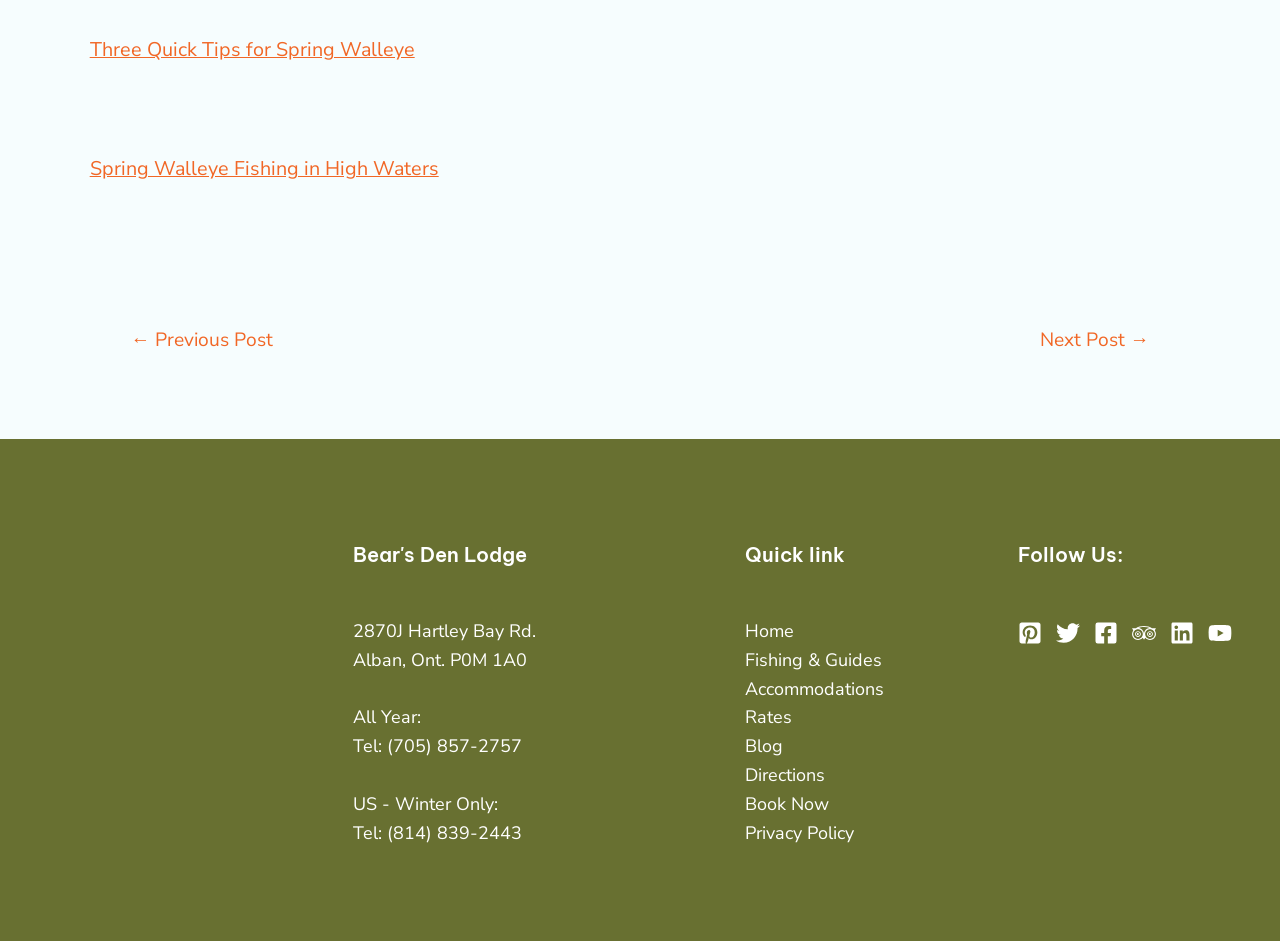What is the address of Bear's Den Lodge?
From the image, respond with a single word or phrase.

2870J Hartley Bay Rd., Alban, Ont. P0M 1A0